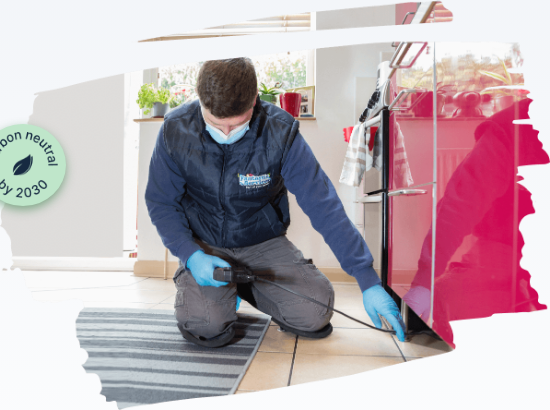Use a single word or phrase to answer this question: 
What type of environment is being maintained?

Pest-free environment